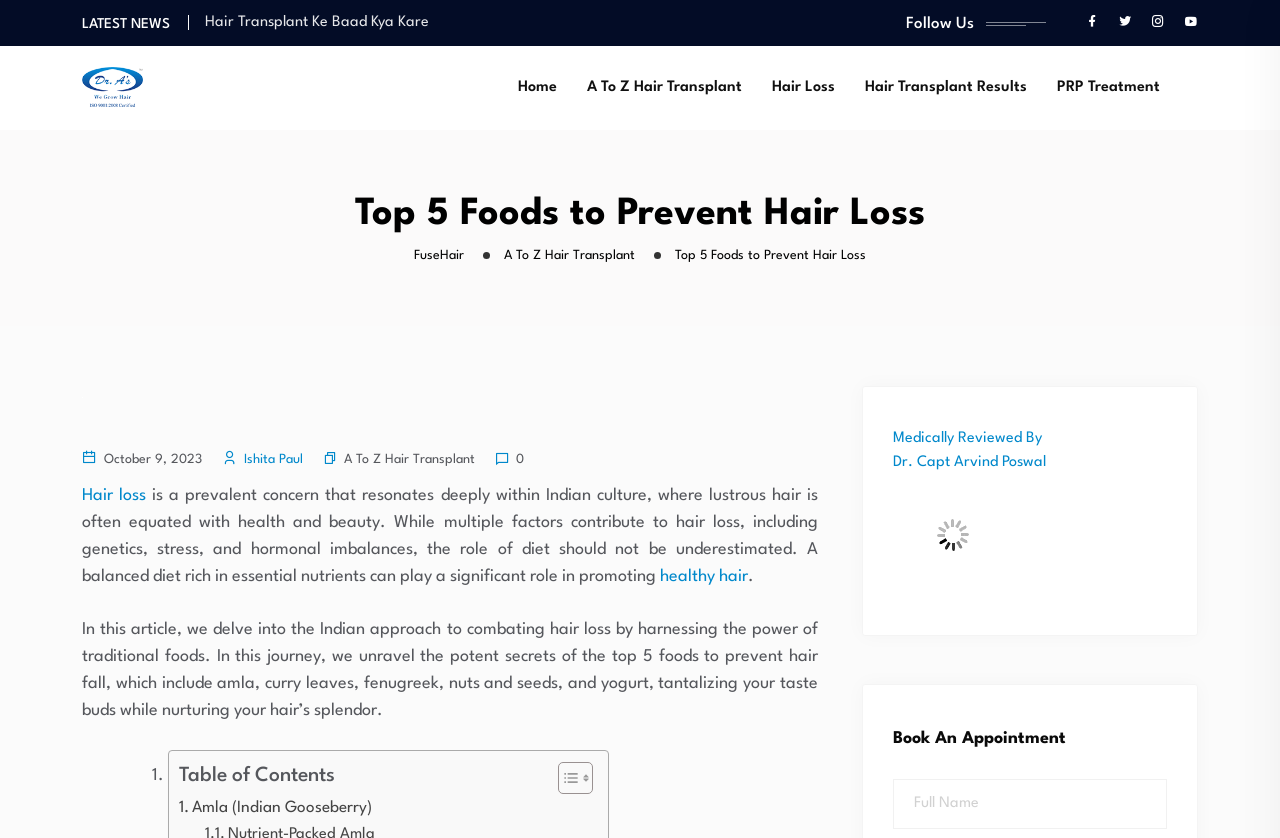What is the topic of the article?
Give a one-word or short-phrase answer derived from the screenshot.

Hair loss prevention